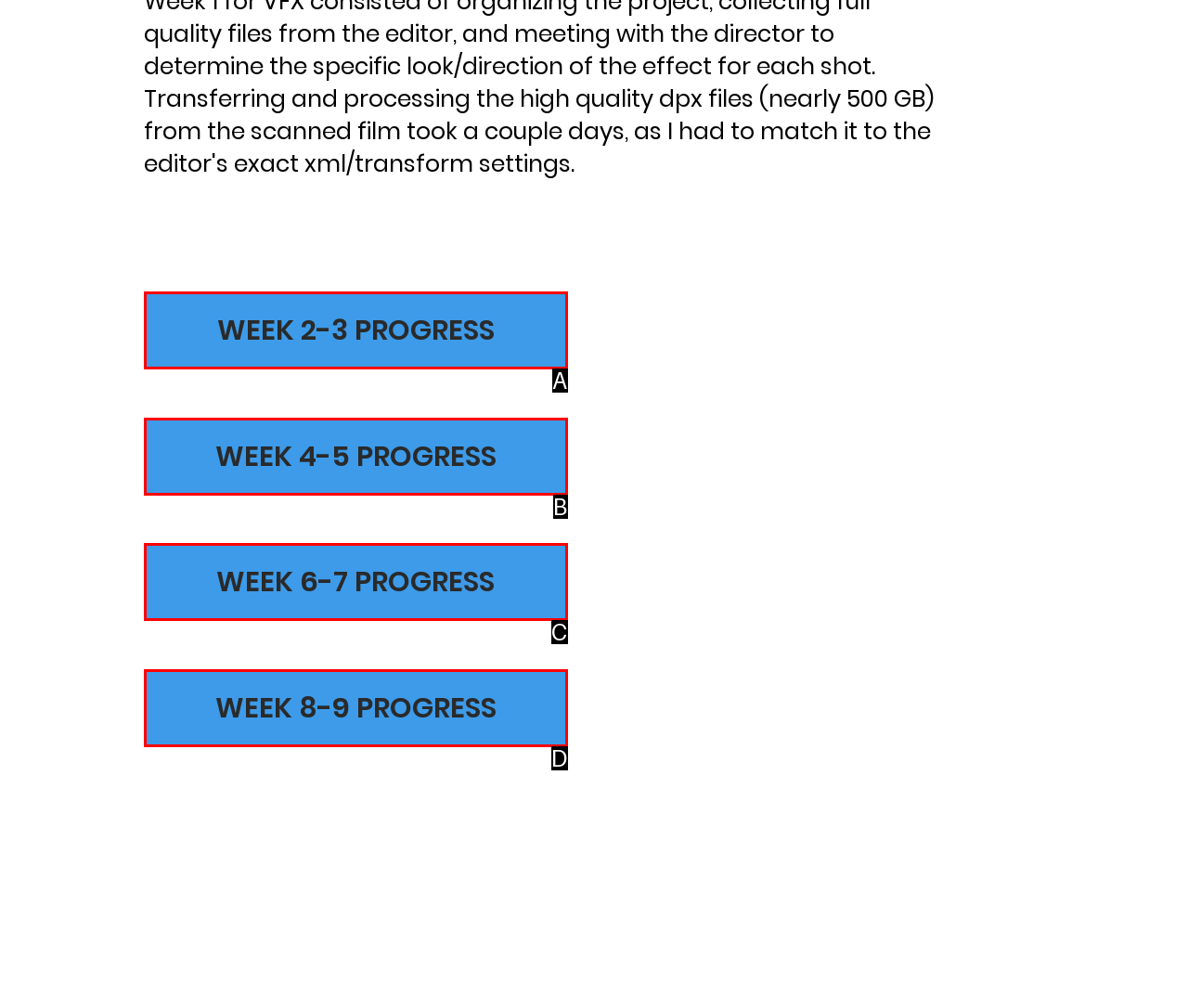Which HTML element fits the description: WEEK 2-3 PROGRESS? Respond with the letter of the appropriate option directly.

A